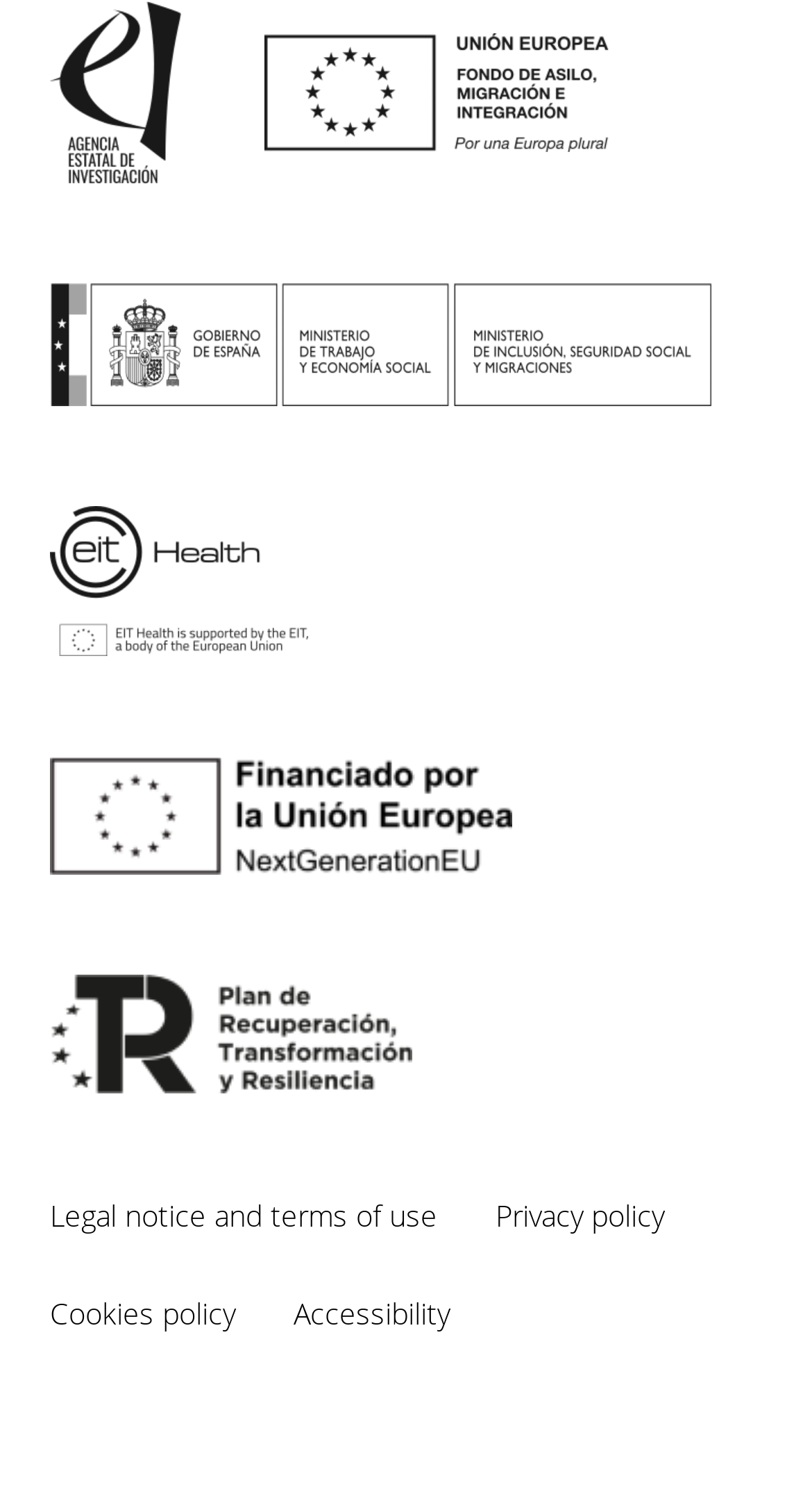Locate the bounding box coordinates of the element that should be clicked to execute the following instruction: "Read about Plan de Recuperación, Transformación y Resiliencia".

[0.062, 0.678, 0.508, 0.709]